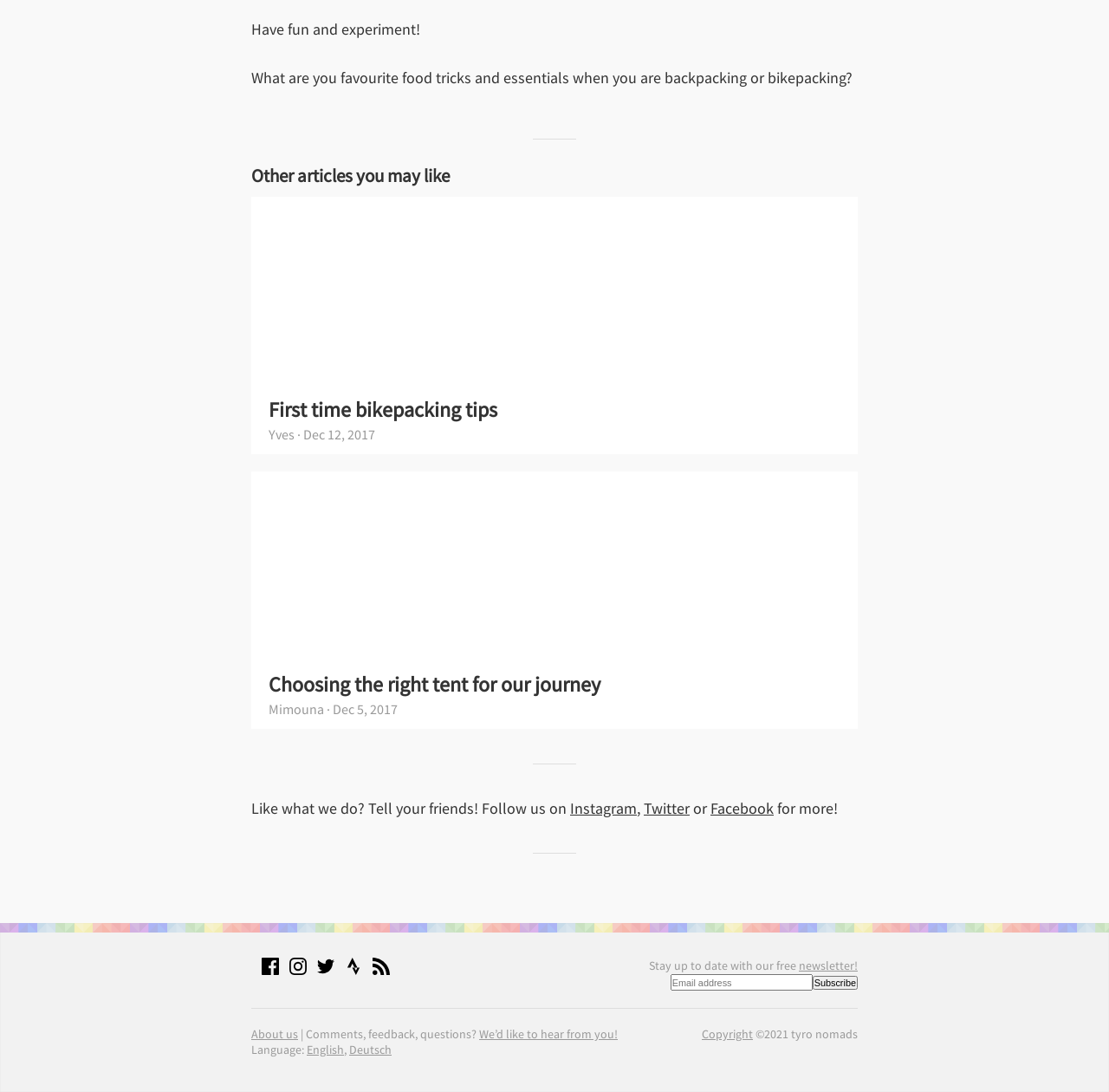How can I stay up to date with the website's content?
From the details in the image, answer the question comprehensively.

I can see a section on the webpage that says 'Stay up to date with our free newsletter!' and has a textbox and a 'Subscribe' button. This suggests that I can stay up to date with the website's content by subscribing to their newsletter.